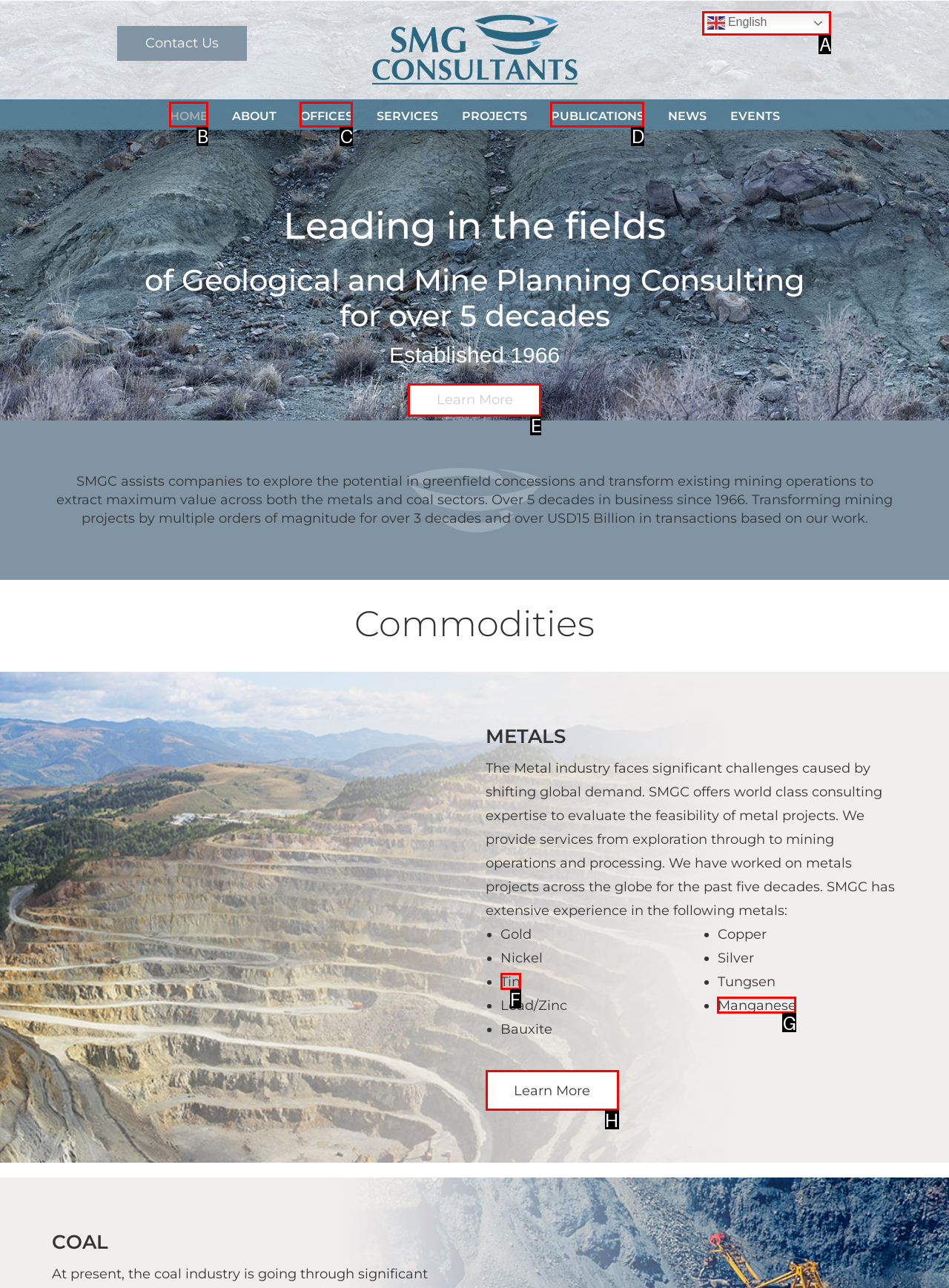Which HTML element should be clicked to fulfill the following task: Learn more about Leading in the fields?
Reply with the letter of the appropriate option from the choices given.

E